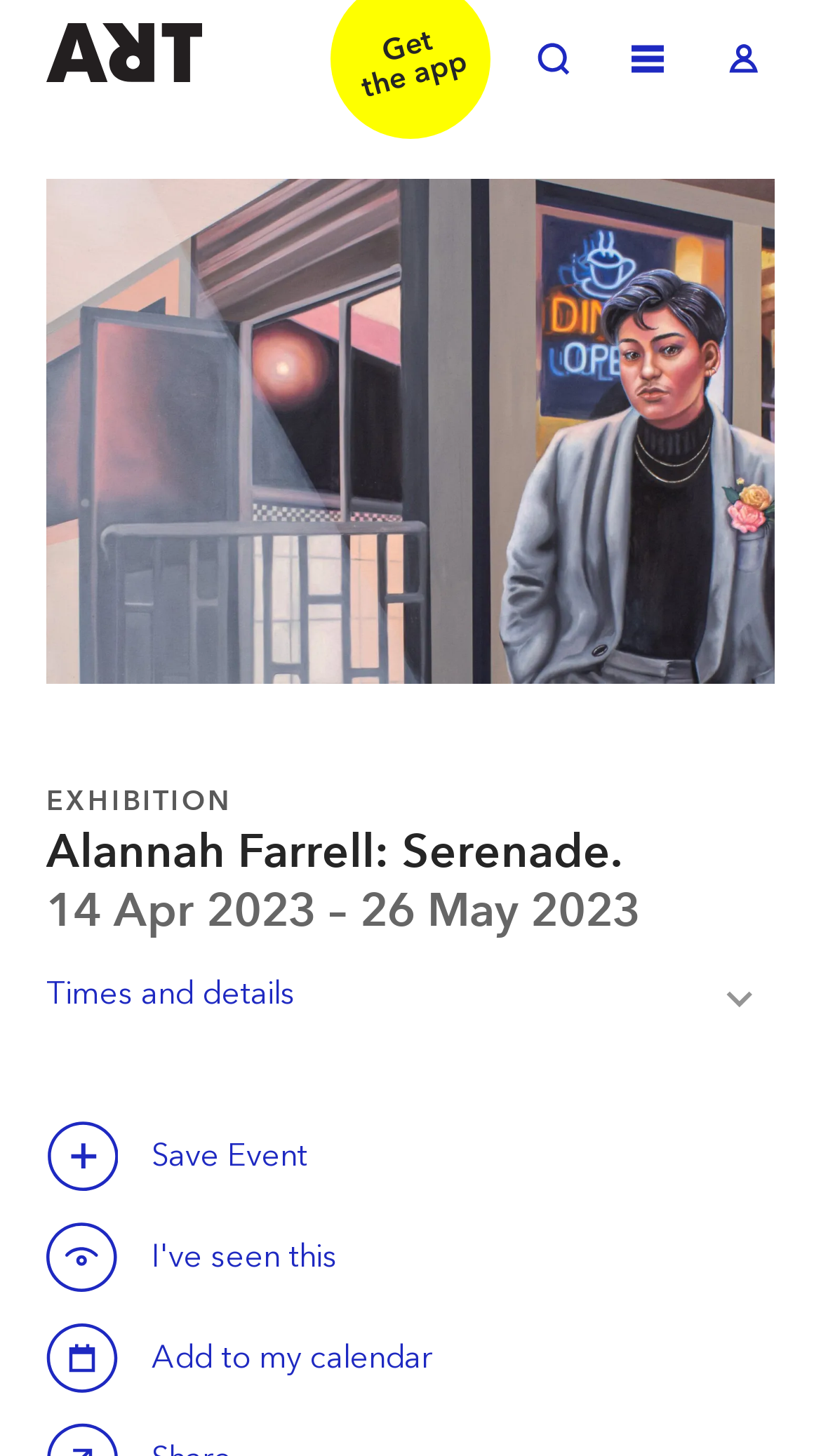Show the bounding box coordinates for the element that needs to be clicked to execute the following instruction: "Toggle search". Provide the coordinates in the form of four float numbers between 0 and 1, i.e., [left, top, right, bottom].

[0.636, 0.02, 0.713, 0.064]